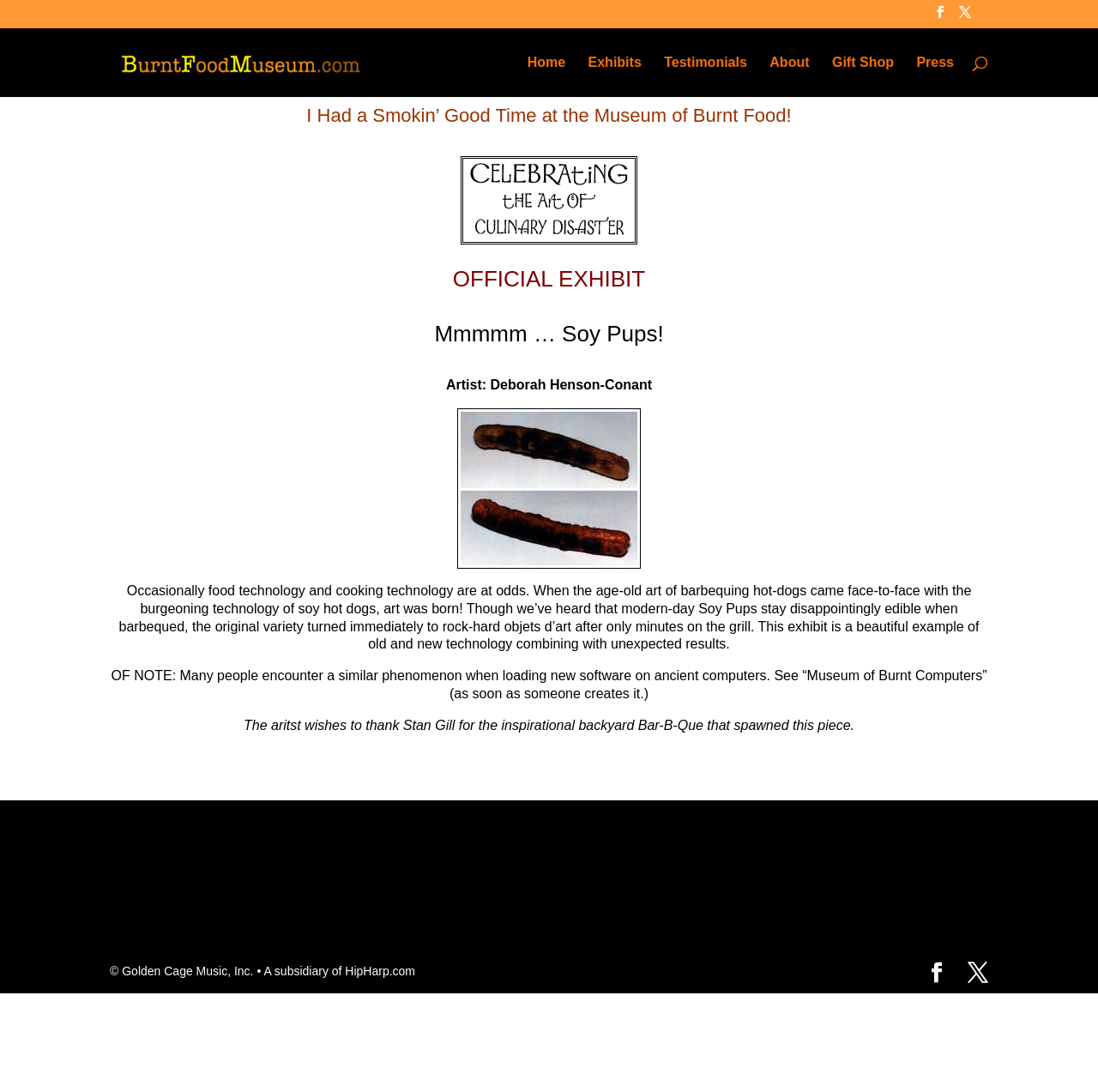Please determine the bounding box coordinates of the section I need to click to accomplish this instruction: "Go to the 'Gift Shop'".

[0.758, 0.051, 0.814, 0.088]